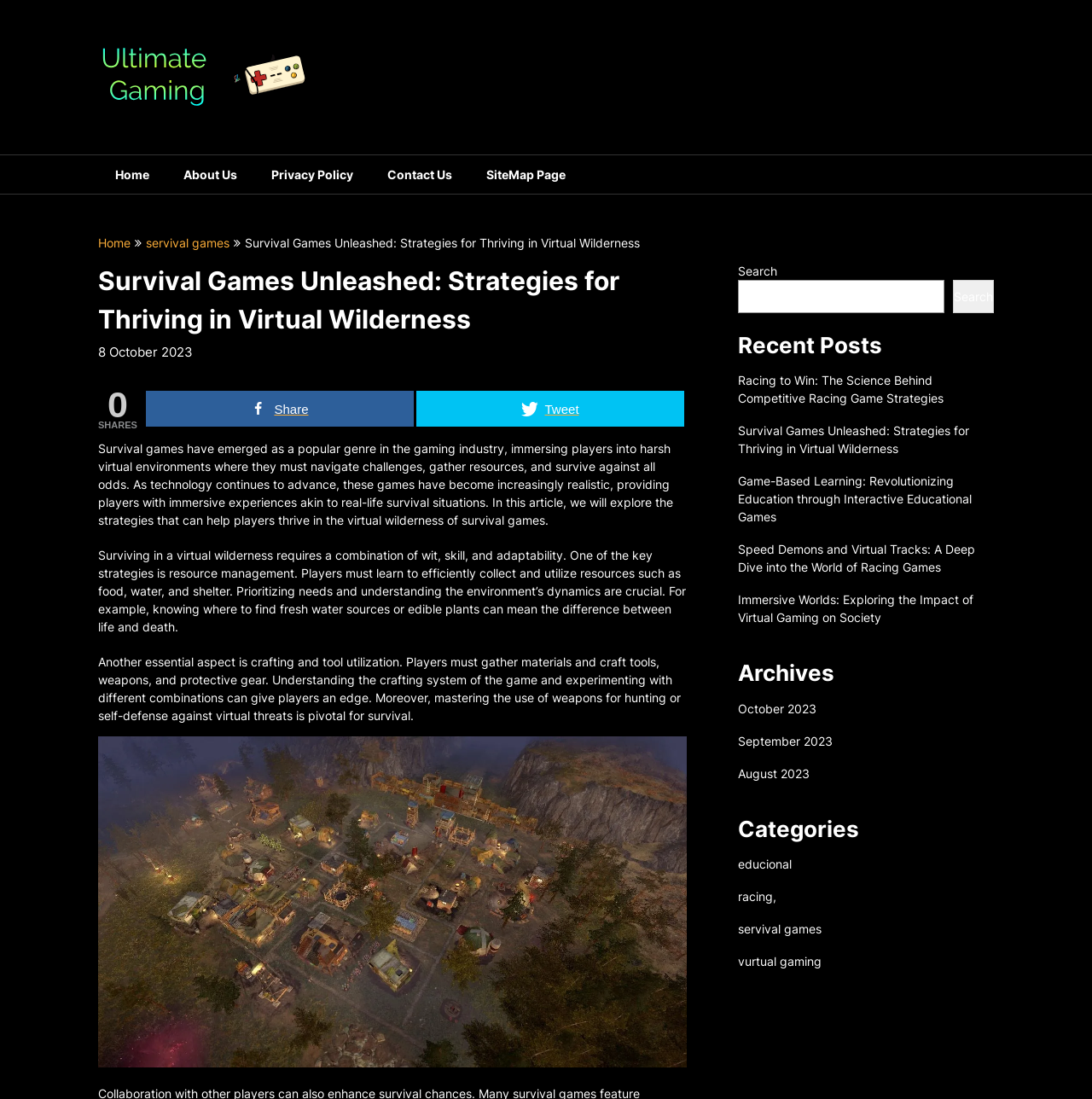Please determine the bounding box coordinates for the UI element described as: "August 2023".

[0.676, 0.697, 0.741, 0.71]